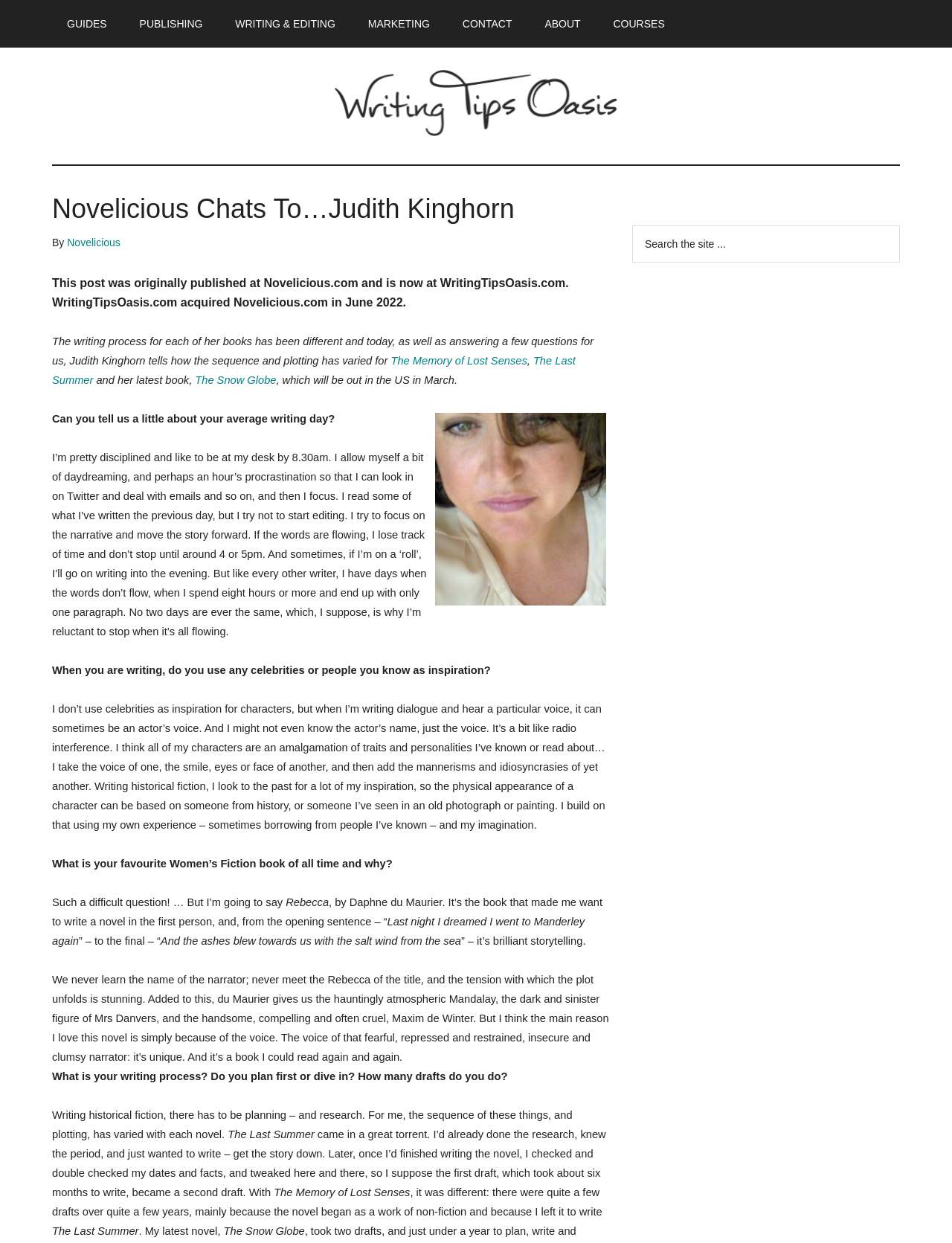Could you provide the bounding box coordinates for the portion of the screen to click to complete this instruction: "Search the site"?

[0.664, 0.182, 0.945, 0.211]